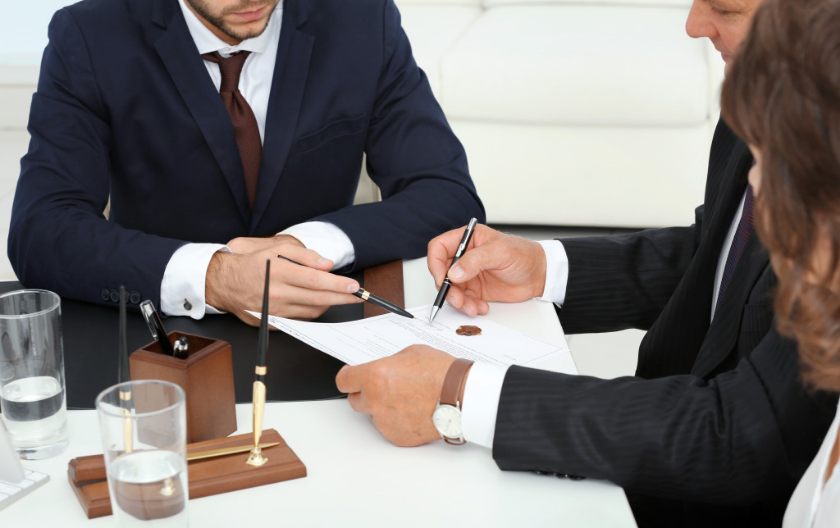Can you give a detailed response to the following question using the information from the image? What is the purpose of the wooden desk accessory?

The wooden desk accessory on the table is holding several pens, suggesting that it is being used to organize and store writing utensils, creating a sense of tidiness and professionalism in the meeting setting.